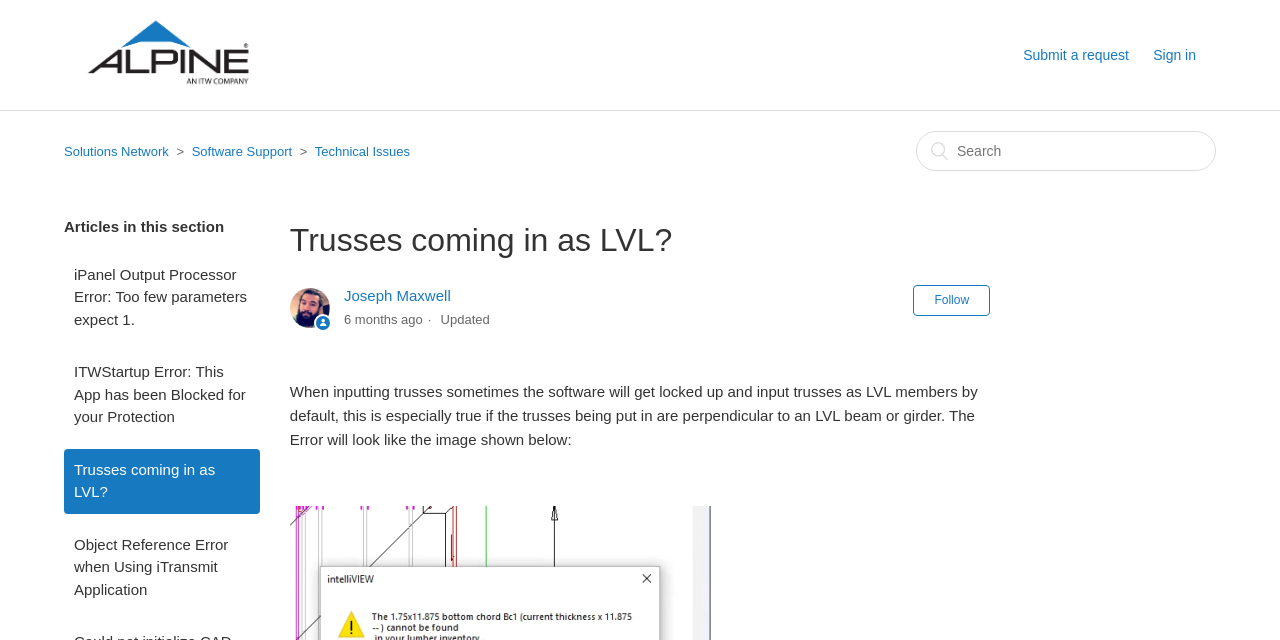Identify the bounding box for the UI element specified in this description: "Alliant Studios". The coordinates must be four float numbers between 0 and 1, formatted as [left, top, right, bottom].

None